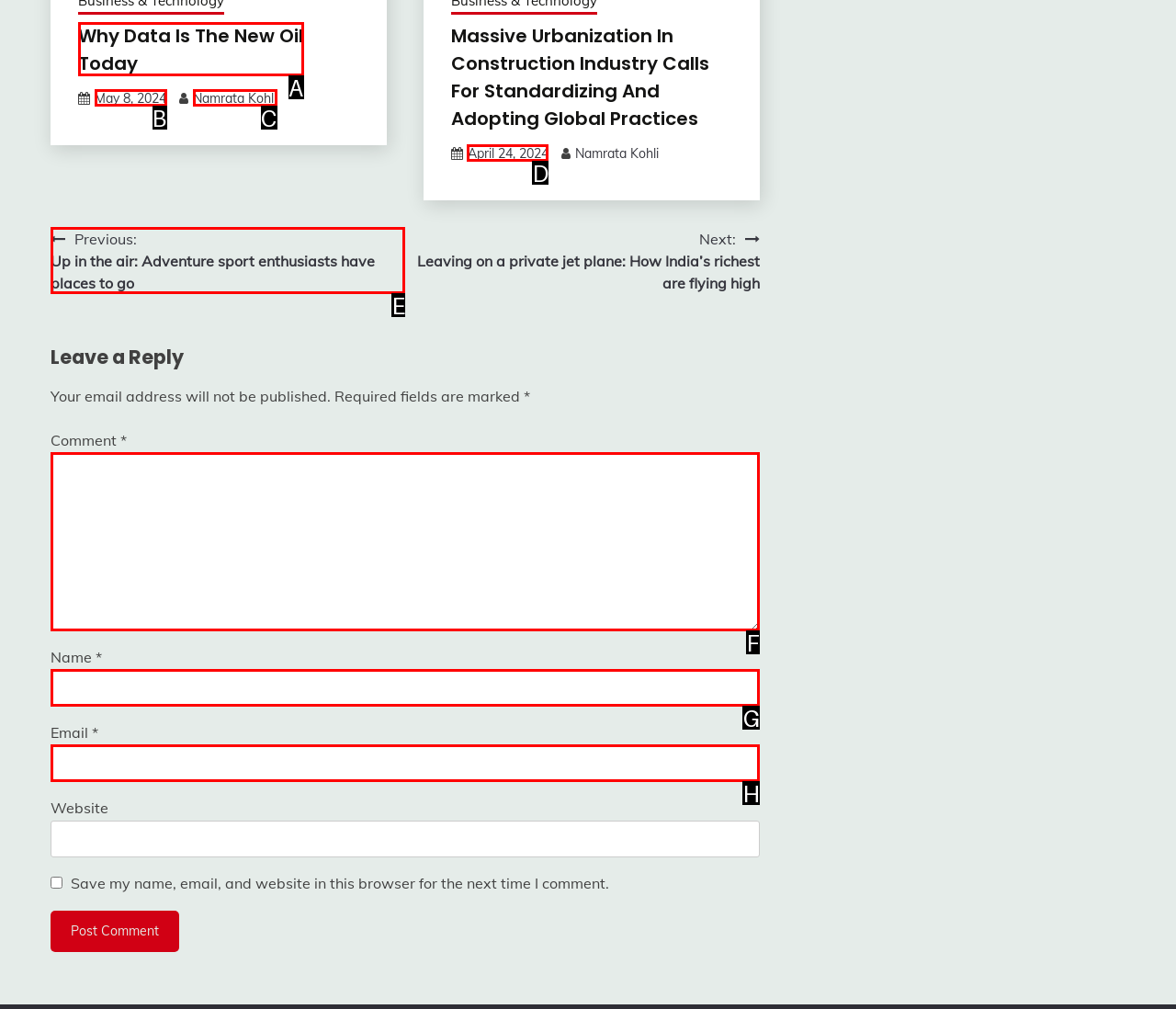Select the appropriate option that fits: Rebel Force Radio
Reply with the letter of the correct choice.

None